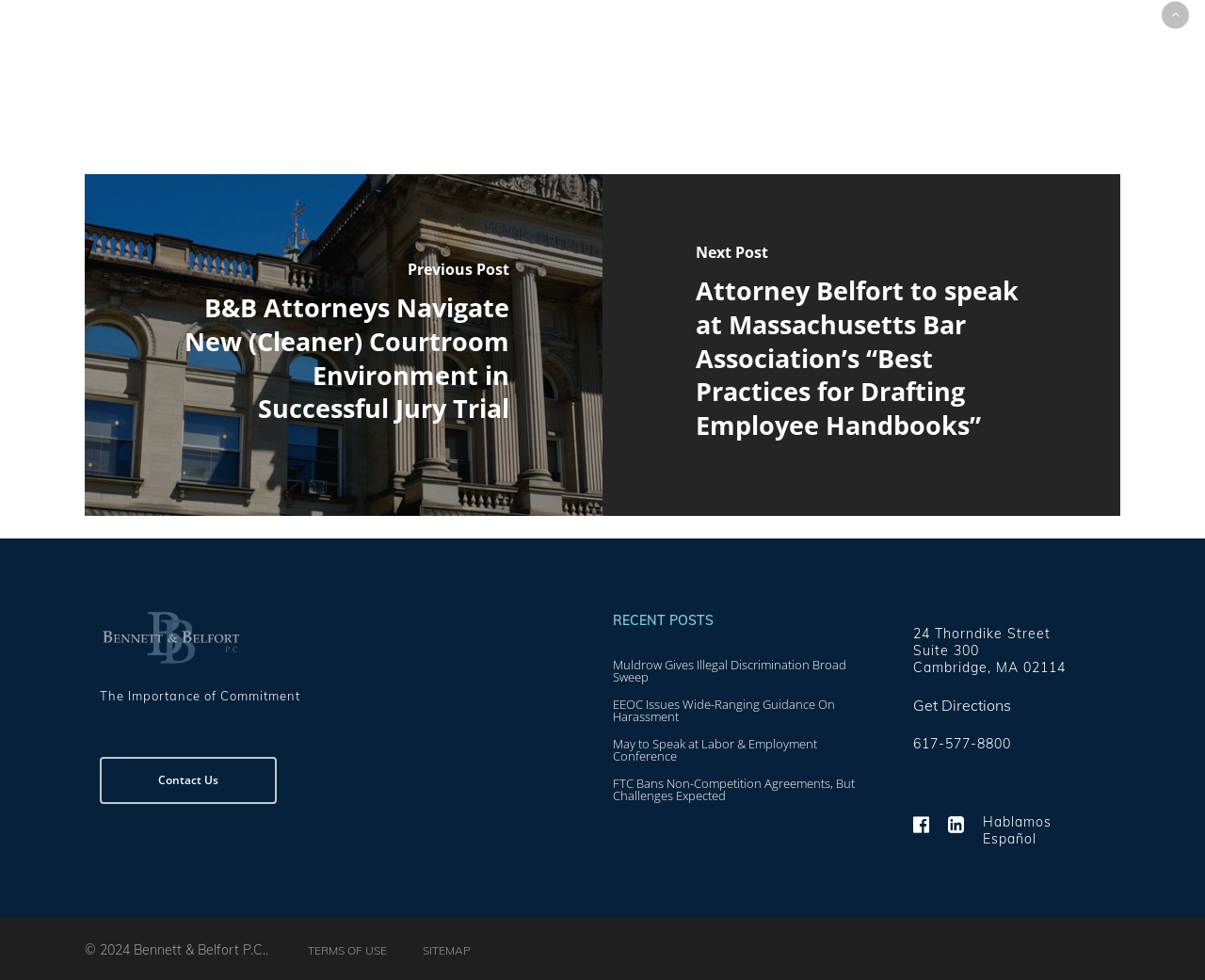What is the address of the law firm?
Examine the image and provide an in-depth answer to the question.

I found the address by looking at the static text elements with the coordinates [0.758, 0.638, 0.872, 0.655], [0.758, 0.655, 0.813, 0.673], and [0.758, 0.673, 0.885, 0.69] which contain the address information.